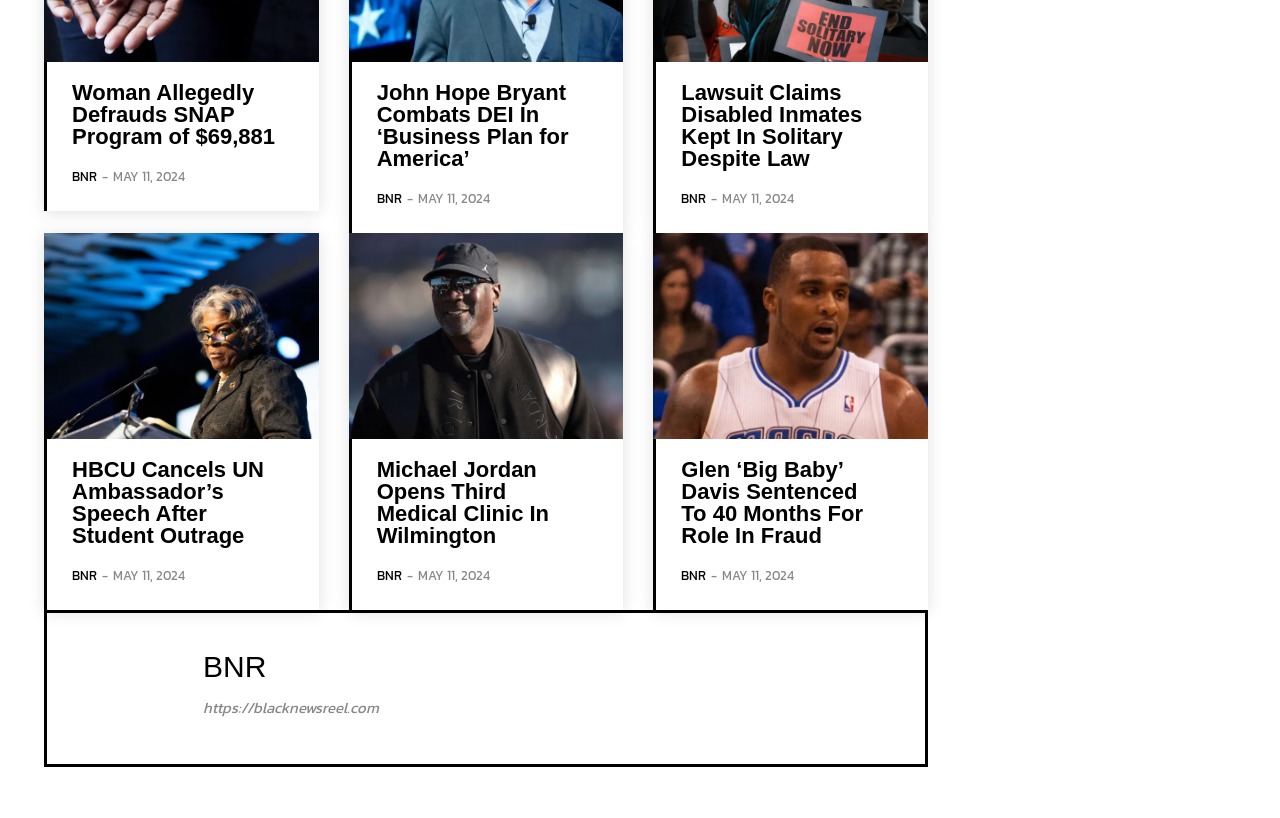Find the bounding box coordinates for the area you need to click to carry out the instruction: "Get information about Glen ‘Big Baby’ Davis Sentenced To 40 Months For Role In Fraud". The coordinates should be four float numbers between 0 and 1, indicated as [left, top, right, bottom].

[0.532, 0.558, 0.674, 0.669]